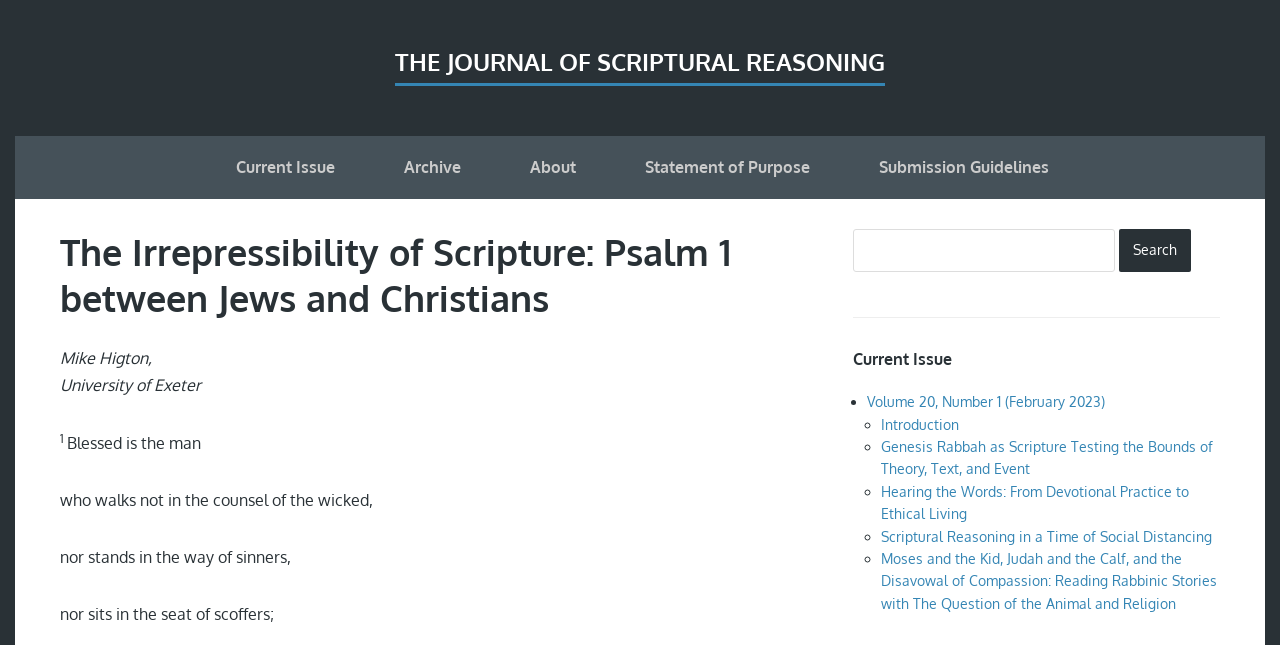Craft a detailed narrative of the webpage's structure and content.

This webpage appears to be an article or journal publication from "The Journal of Scriptural Reasoning". At the top of the page, there is a header section with a series of links, including "Current Issue", "Archive", "About", "Statement of Purpose", and "Submission Guidelines". 

Below the header section, there is a main content area with a heading that reads "The Irrepressibility of Scripture: Psalm 1 between Jews and Christians". The author of the article, Mike Higton, is affiliated with the University of Exeter. 

The article begins with a biblical quote, "Blessed is the man who walks not in the counsel of the wicked, nor stands in the way of sinners, nor sits in the seat of scoffers;". The quote is divided into four lines, with each line presented as a separate text element.

To the right of the main content area, there is a complementary section that contains a search function and a list of links related to the current issue of the journal. The list includes links to articles with titles such as "Introduction", "Genesis Rabbah as Scripture Testing the Bounds of Theory, Text, and Event", and "Scriptural Reasoning in a Time of Social Distancing". Each list item is preceded by a bullet point or a circular marker.